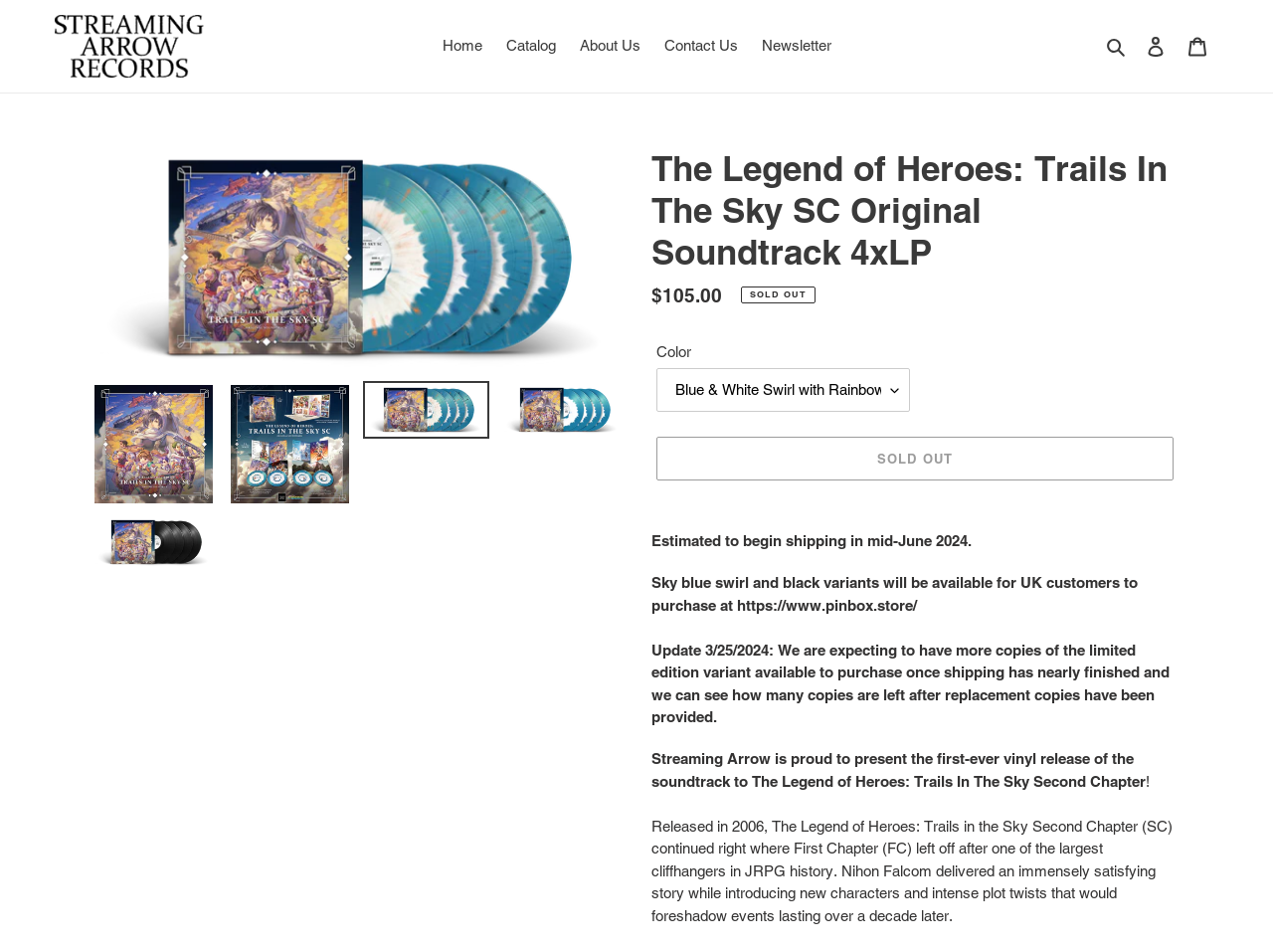Can you find the bounding box coordinates of the area I should click to execute the following instruction: "Log in to the account"?

[0.891, 0.026, 0.924, 0.071]